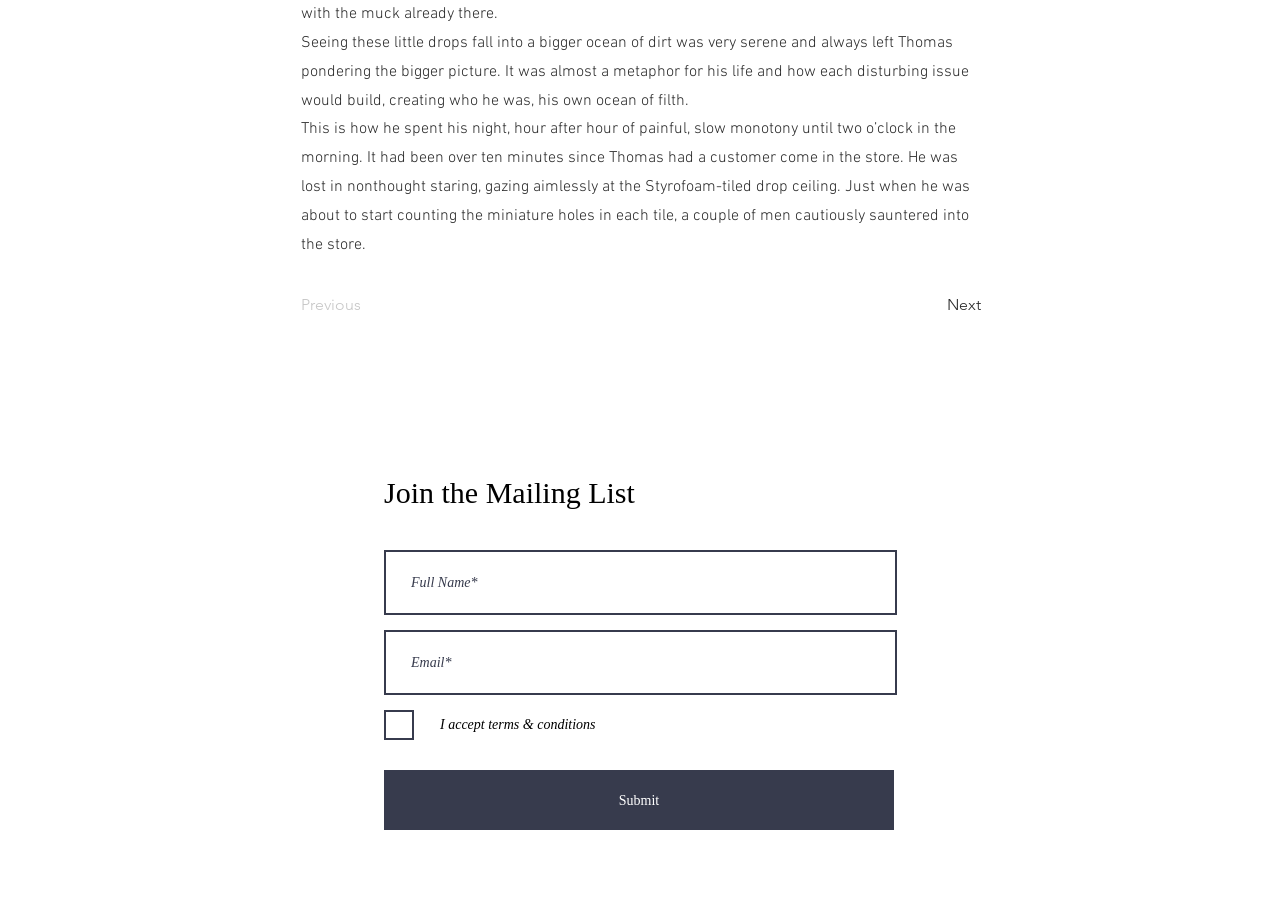Determine the bounding box coordinates for the area you should click to complete the following instruction: "Click the 'Submit' button".

[0.3, 0.836, 0.698, 0.902]